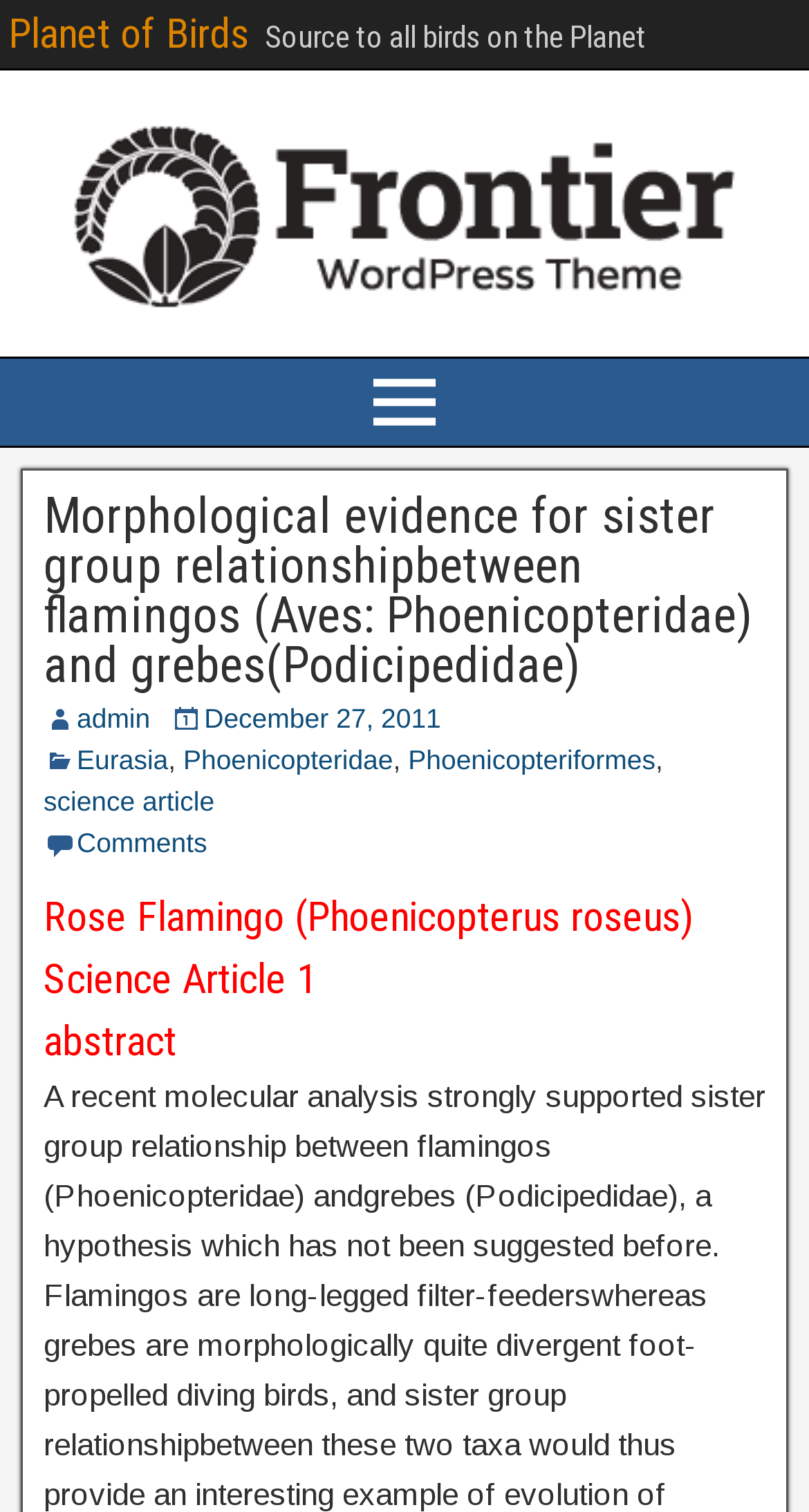Determine the bounding box coordinates of the element that should be clicked to execute the following command: "view the main menu".

[0.0, 0.237, 1.0, 0.296]